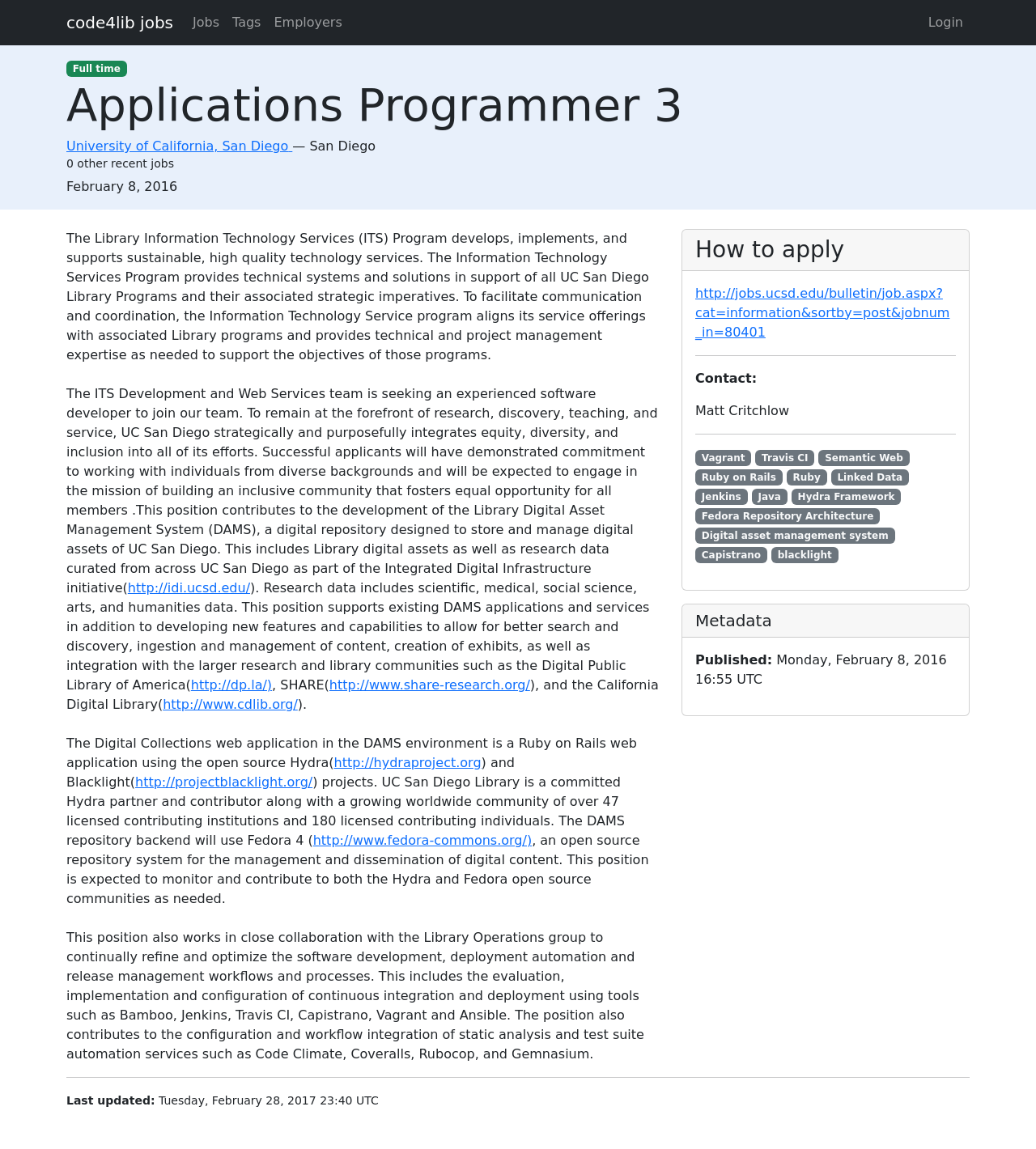Show the bounding box coordinates of the region that should be clicked to follow the instruction: "View the job description."

[0.064, 0.201, 0.626, 0.316]